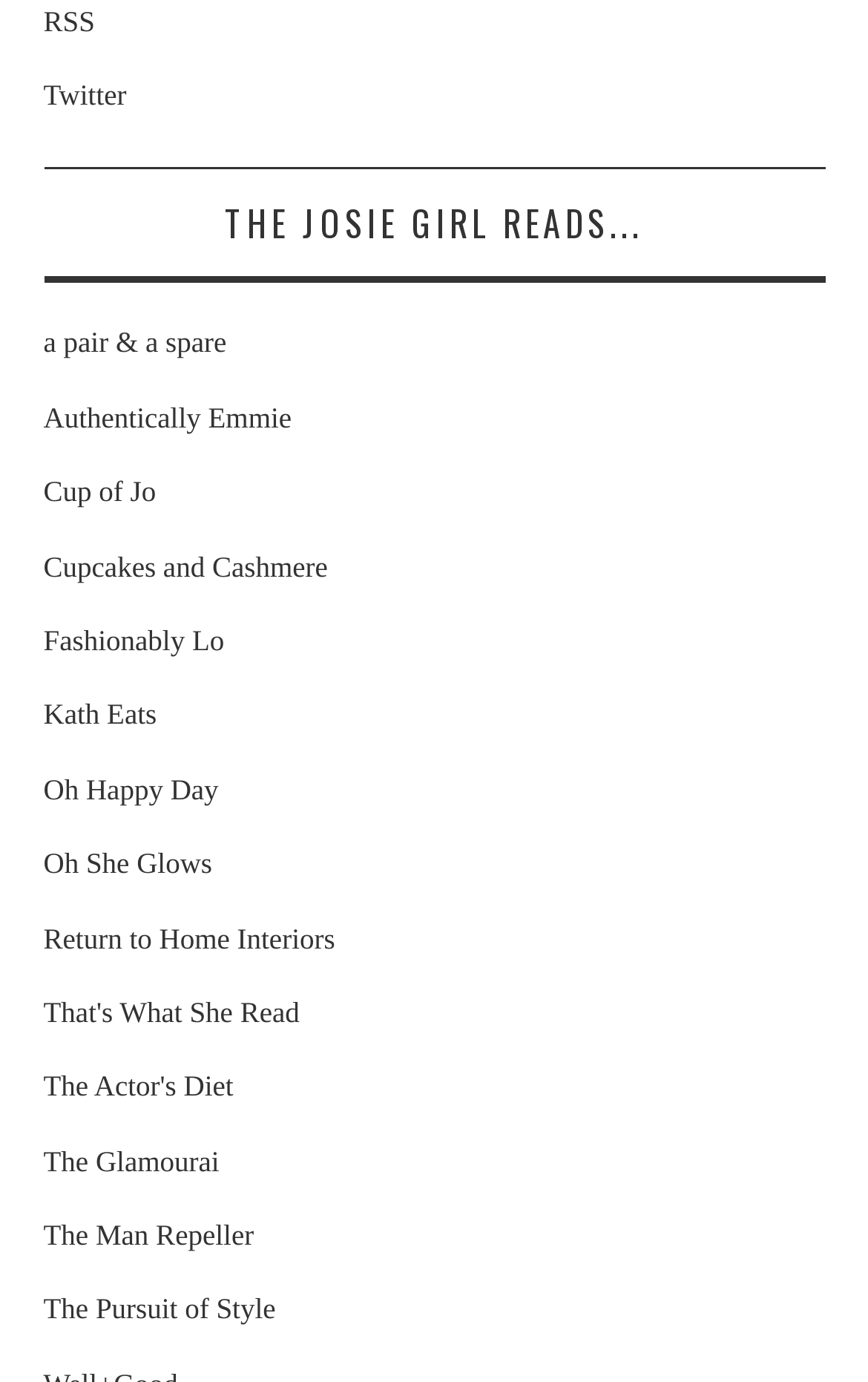What is the last blog link? Based on the screenshot, please respond with a single word or phrase.

The Pursuit of Style